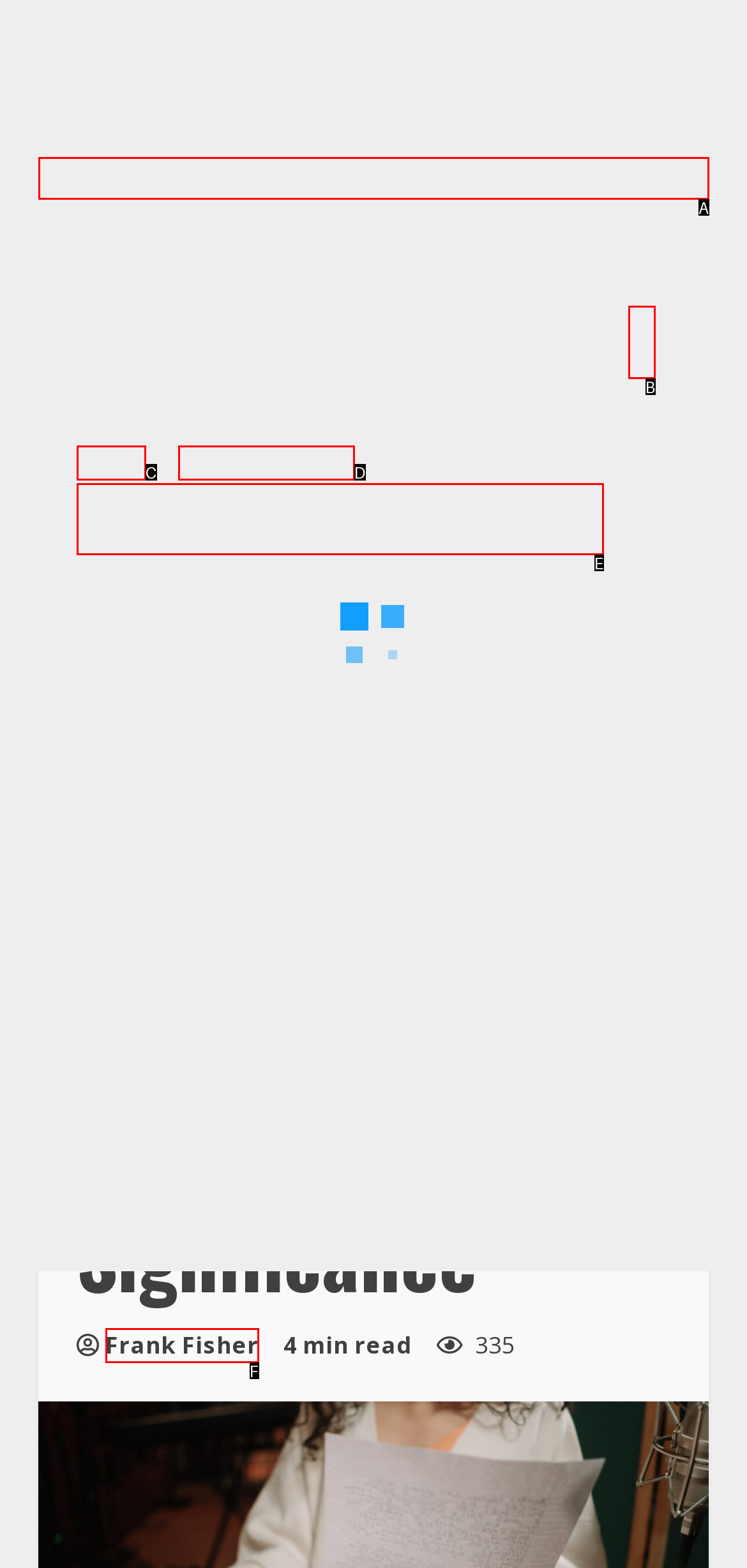Pinpoint the HTML element that fits the description: alt="The Stripes Blog"
Answer by providing the letter of the correct option.

A